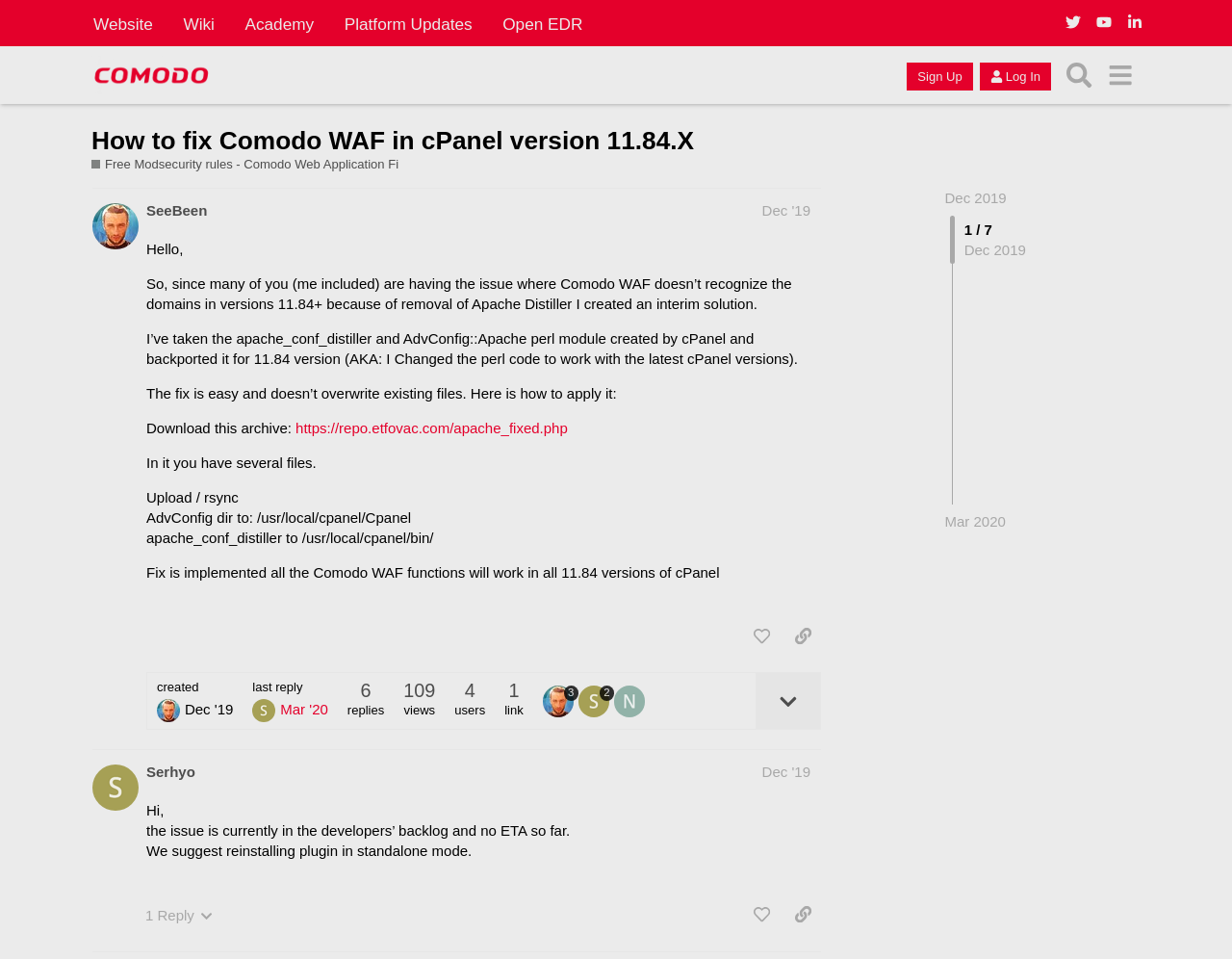Respond to the question with just a single word or phrase: 
How many replies are there in the first post?

6